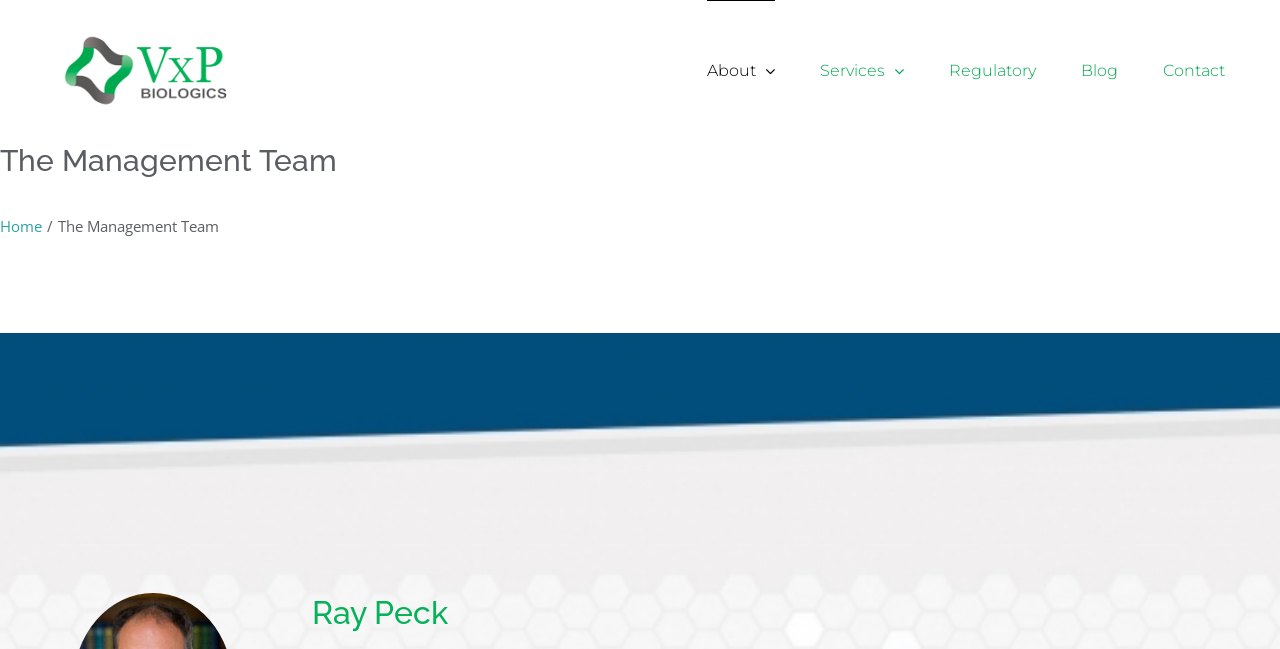Given the element description, predict the bounding box coordinates in the format (top-left x, top-left y, bottom-right x, bottom-right y). Make sure all values are between 0 and 1. Here is the element description: Blog

[0.845, 0.0, 0.873, 0.217]